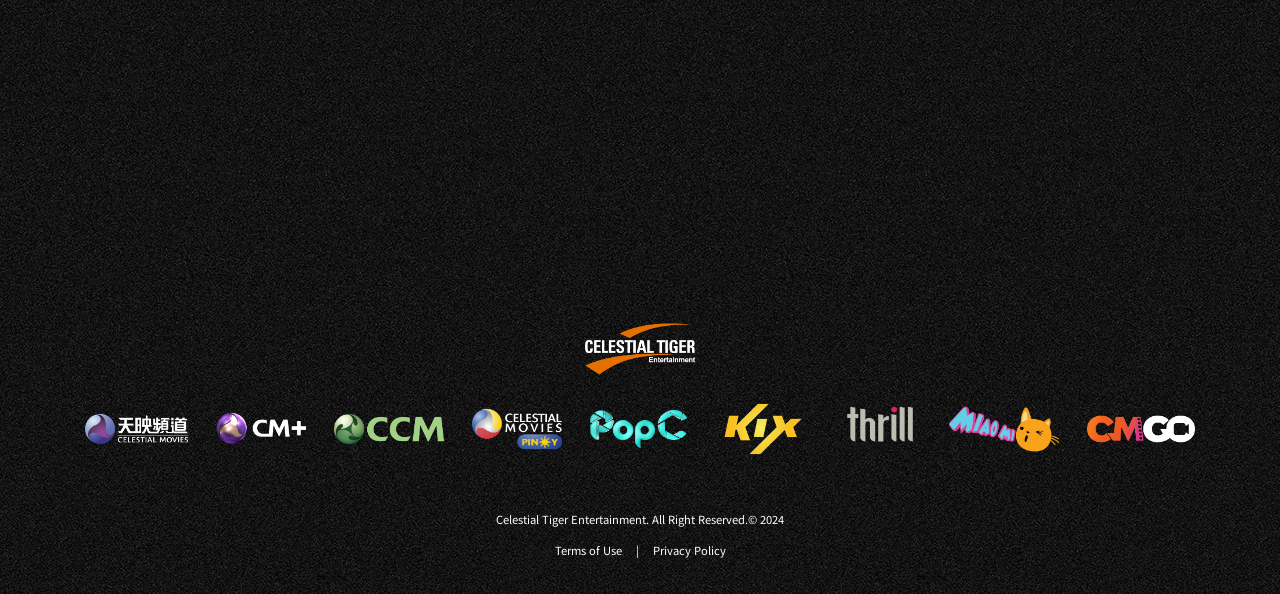Who is the director of the movie?
Please provide a comprehensive answer based on the visual information in the image.

The question asks for the director of the movie, which can be found in the StaticText element with ID 843, located below the movie title. The text content of this element is 'Benny Chan, Lam Tze Chung', which are the names of the directors.